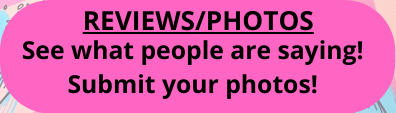What font style is used for the text?
Please provide a full and detailed response to the question.

The text on the banner, including the sections 'REVIEWS/PHOTOS' and 'See what people are saying! Submit your photos!' is displayed in a bold black font style, which makes it stand out and easy to read.